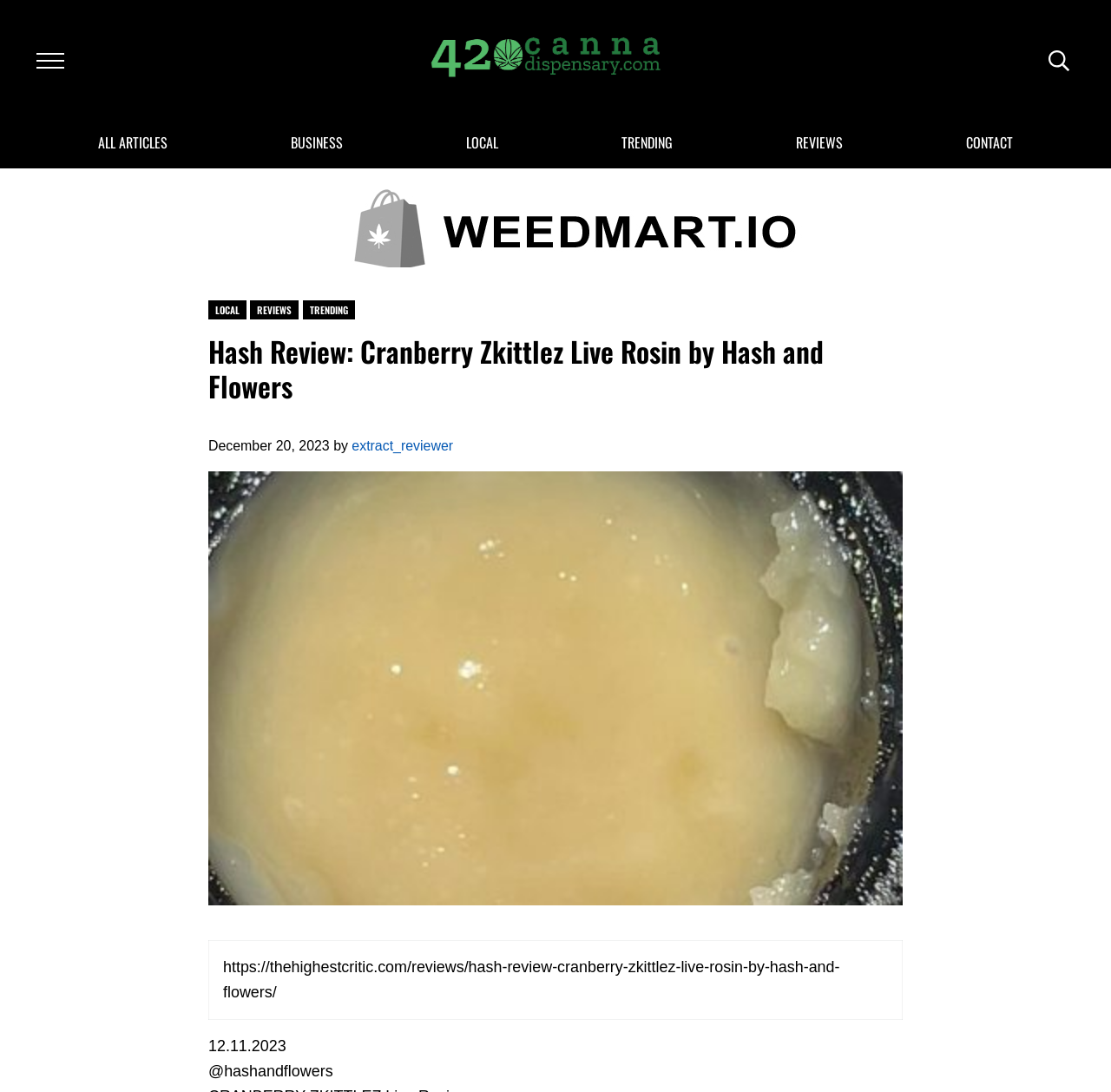How many navigation links are in the top menu?
Give a one-word or short-phrase answer derived from the screenshot.

6